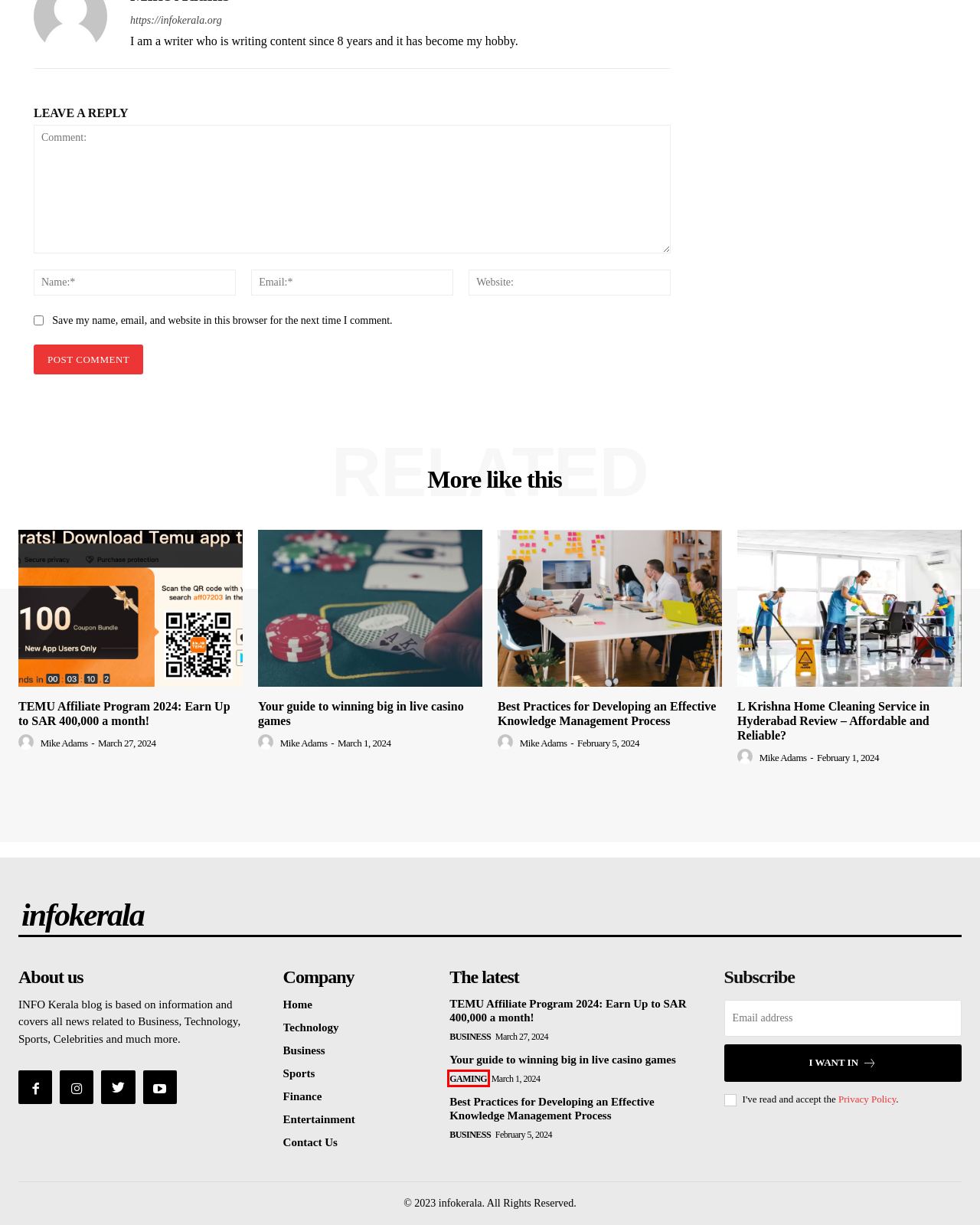Examine the screenshot of the webpage, which includes a red bounding box around an element. Choose the best matching webpage description for the page that will be displayed after clicking the element inside the red bounding box. Here are the candidates:
A. Delving into the Details: TU Experts Reveal Steve Cohen Day Trading Techniques - Infokerala
B. Contact Us
C. Entertainment Archive- Infokerala.org
D. Sports Archive- Infokerala.org
E. Business Archive- Infokerala.org
F. Gaming Archive- Infokerala.org
G. Finance Archive- Infokerala.org
H. Best Practices for Developing an Effective Knowledge Management Process - Infokerala

F